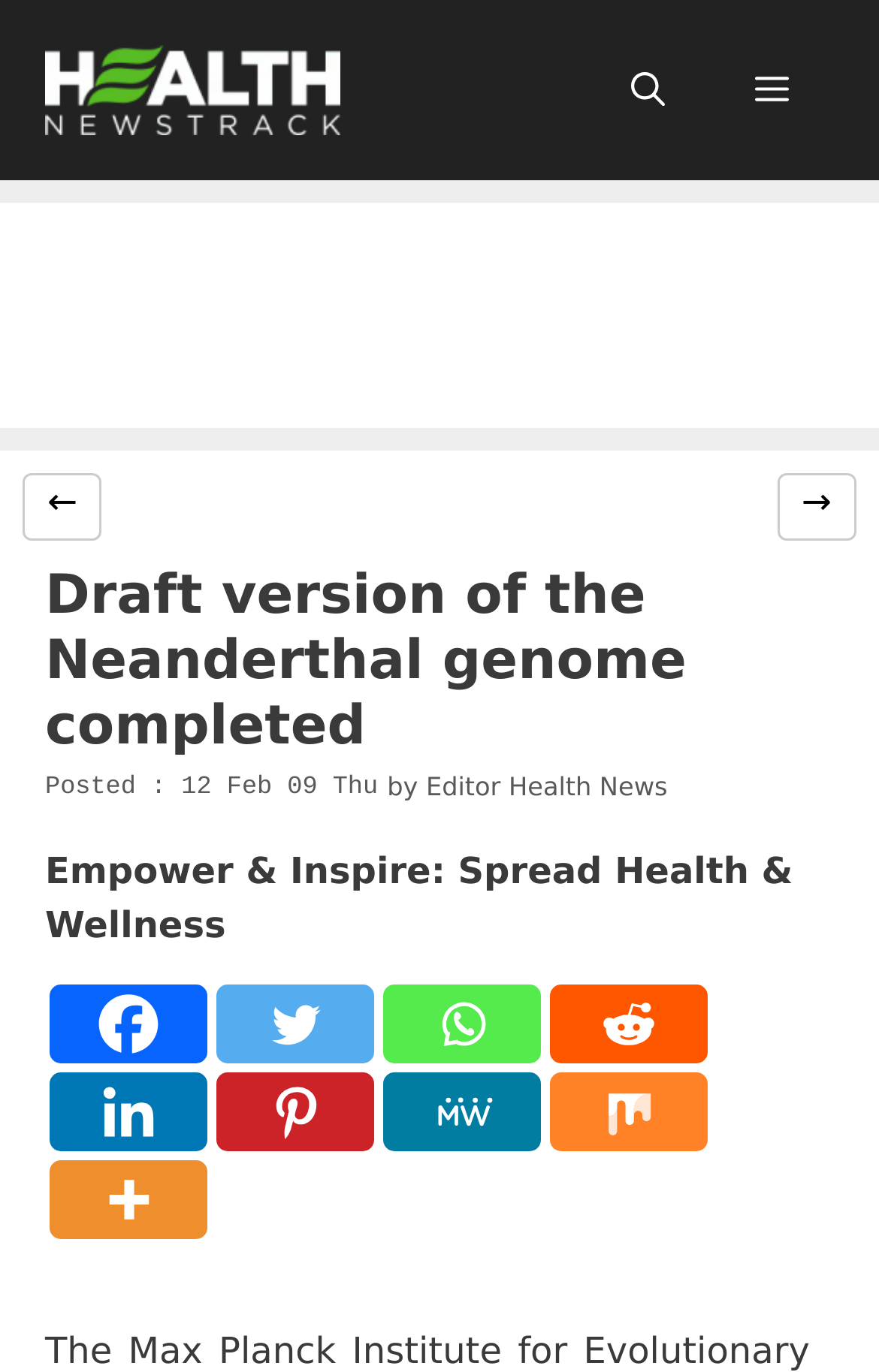What is the purpose of the website?
Use the information from the image to give a detailed answer to the question.

The purpose of the website can be found in the section below the heading, where it says 'Empower & Inspire: Spread Health & Wellness'. This suggests that the website aims to empower and inspire people to spread health and wellness.